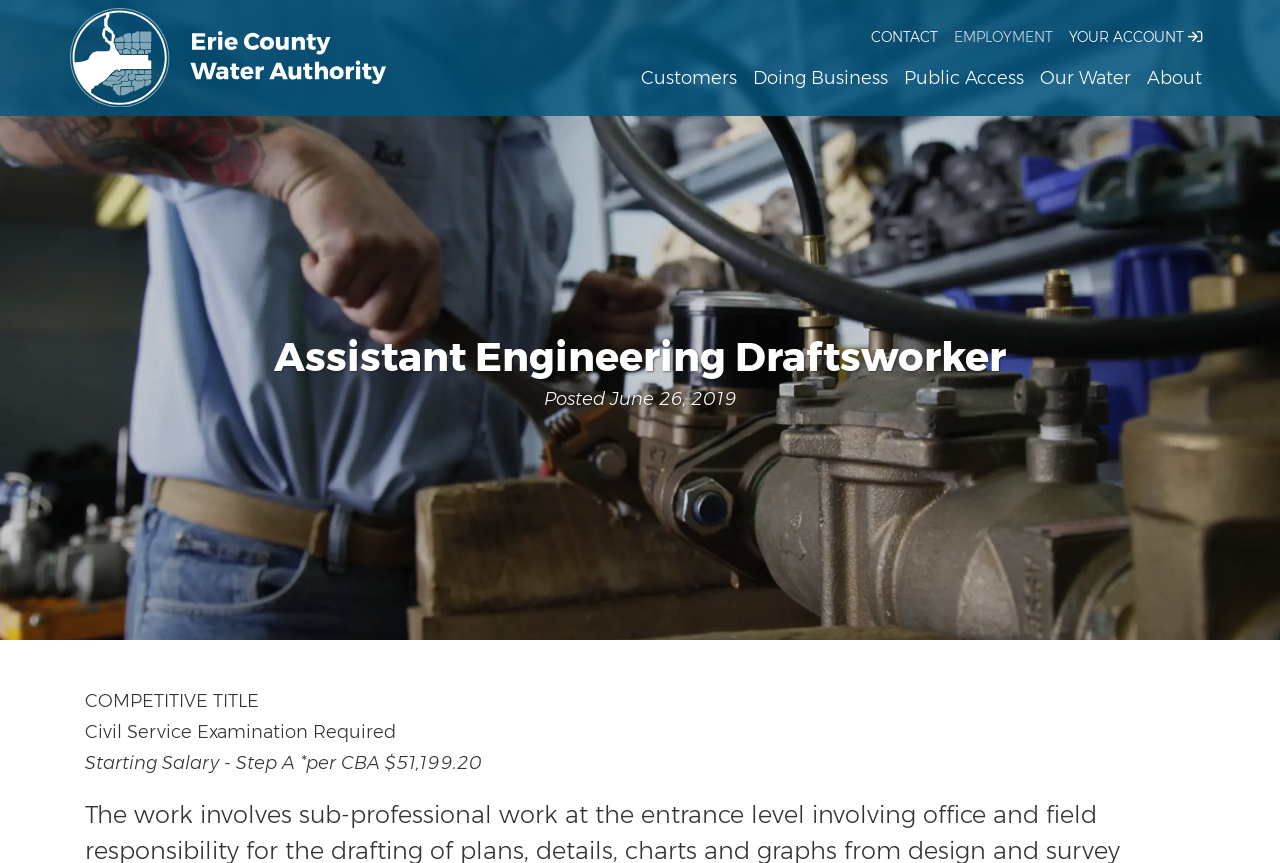Give a concise answer using only one word or phrase for this question:
What is the starting salary for the job?

$51,199.20